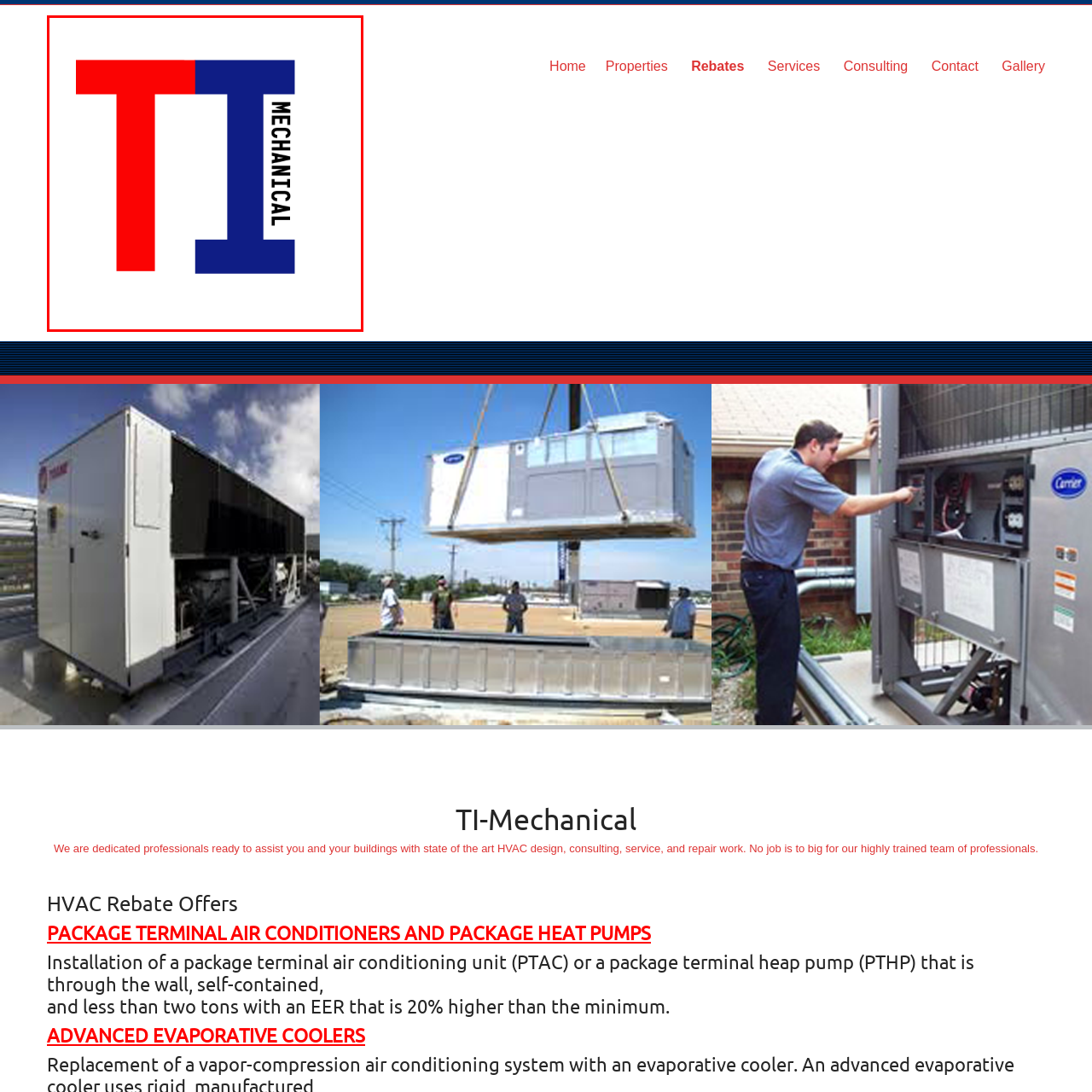Create a detailed narrative of the scene depicted inside the red-outlined image.

The image features a distinct logo for "TI Mechanical," showcasing a modern and professional design. The logo prominently displays the letters "TI" in bold, striking red, signifying strength and reliability. The "TI" is partially overlapped with a blue vertical bar, creating a sense of depth and creativity. Below the "TI," the word "MECHANICAL" is rendered in a bold, black font, presenting a clear emphasis on the company's focus and area of expertise. This visually appealing combination of colors and typography conveys TI Mechanical's commitment to quality in HVAC design, consulting, and service, catering to professionals in the heating, ventilation, and air conditioning industry.